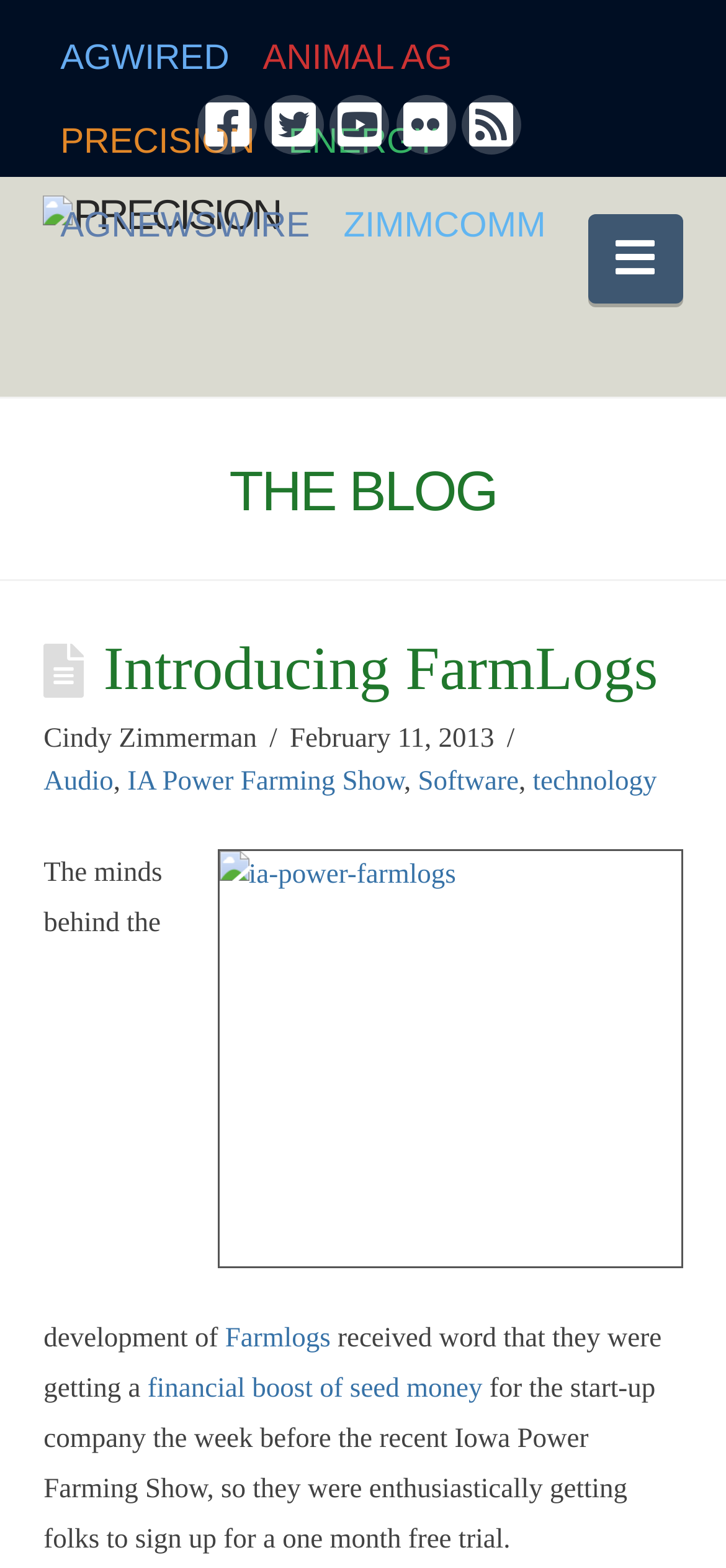Answer the question in one word or a short phrase:
What is the purpose of the link 'Audio'?

To access audio content